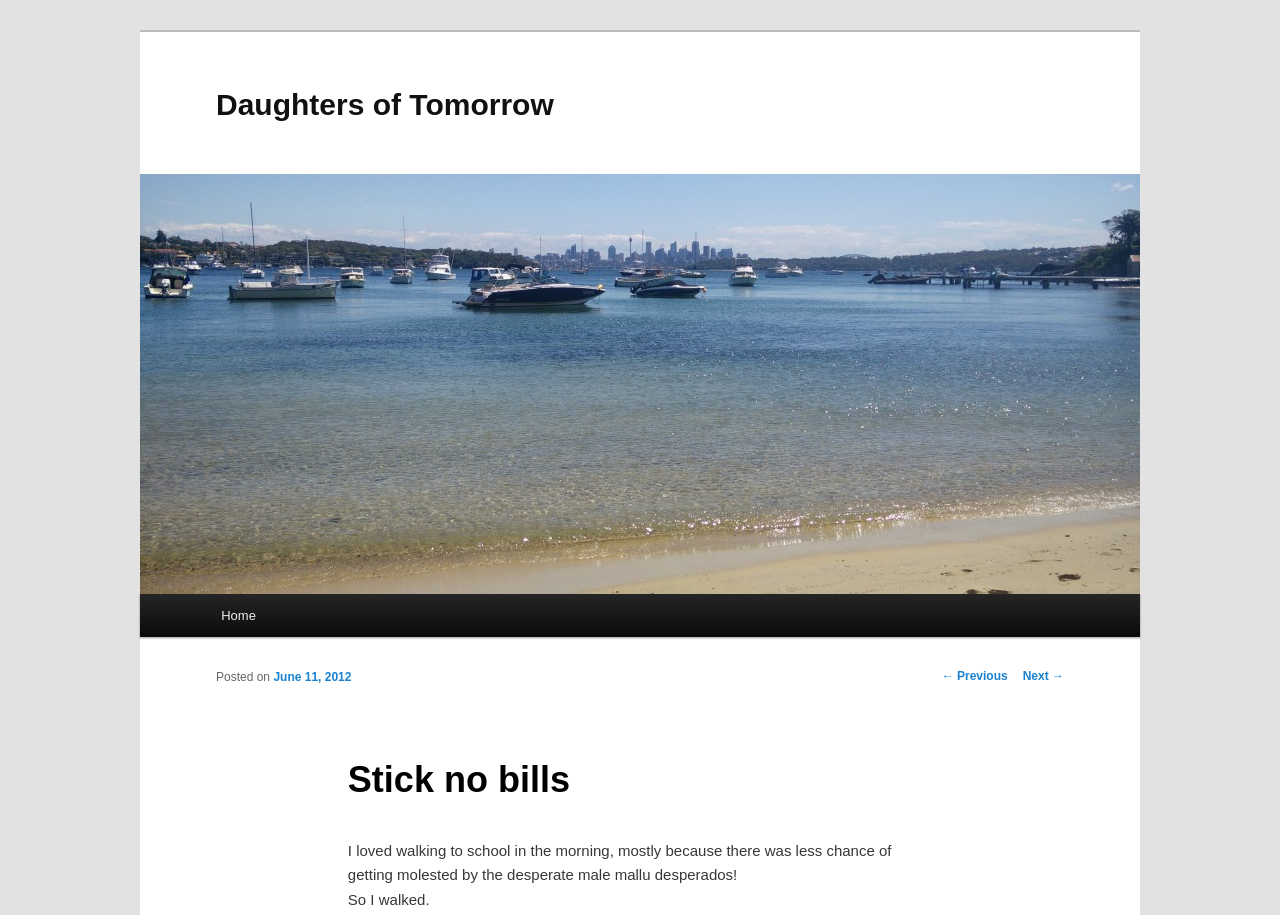What is the date of the post?
Refer to the image and give a detailed response to the question.

The date of the post can be found by looking at the link element 'June 11, 2012' which is present below the heading 'Stick no bills', indicating that it is the date of the post.